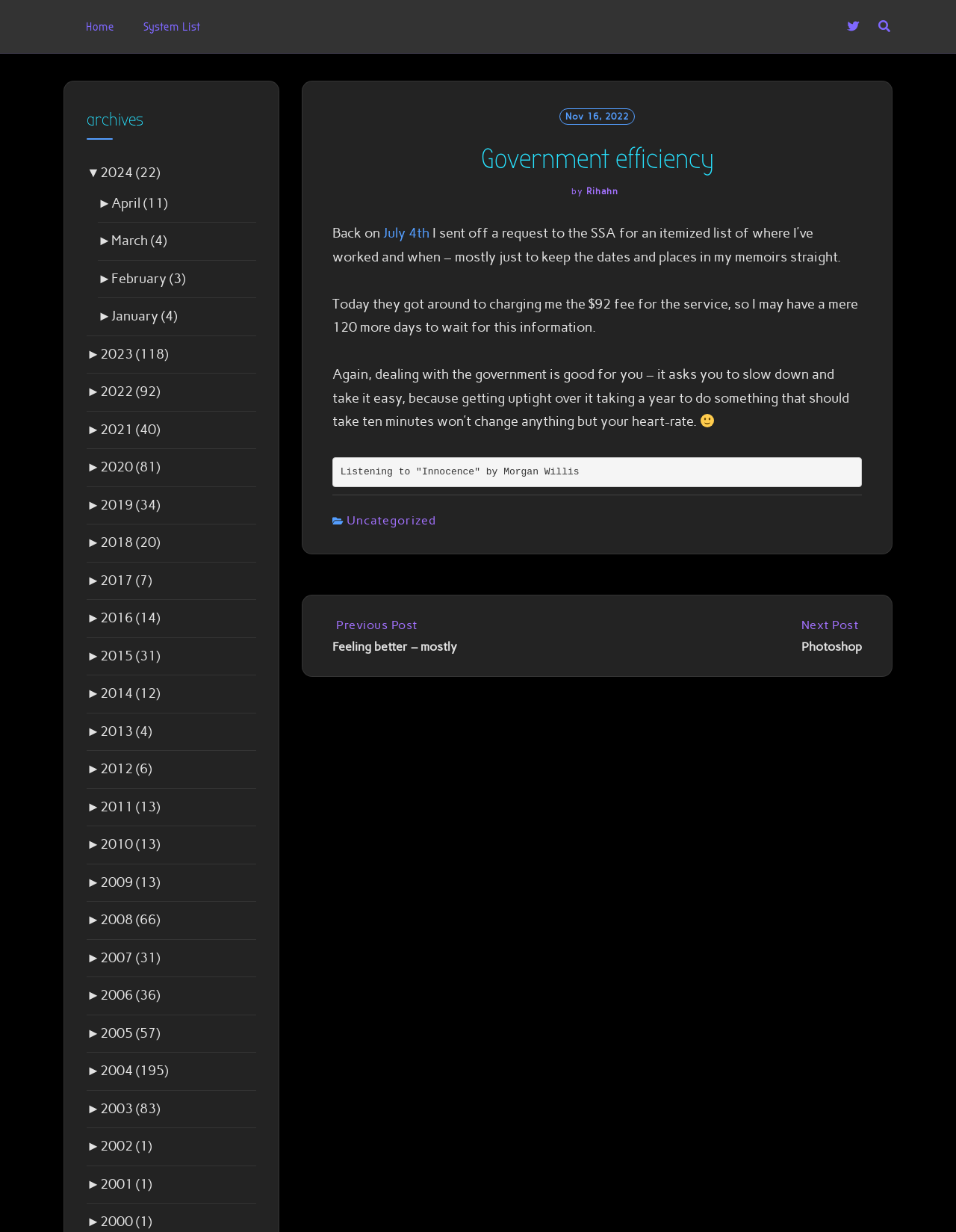Please find the bounding box coordinates for the clickable element needed to perform this instruction: "View previous post".

[0.348, 0.501, 0.621, 0.53]